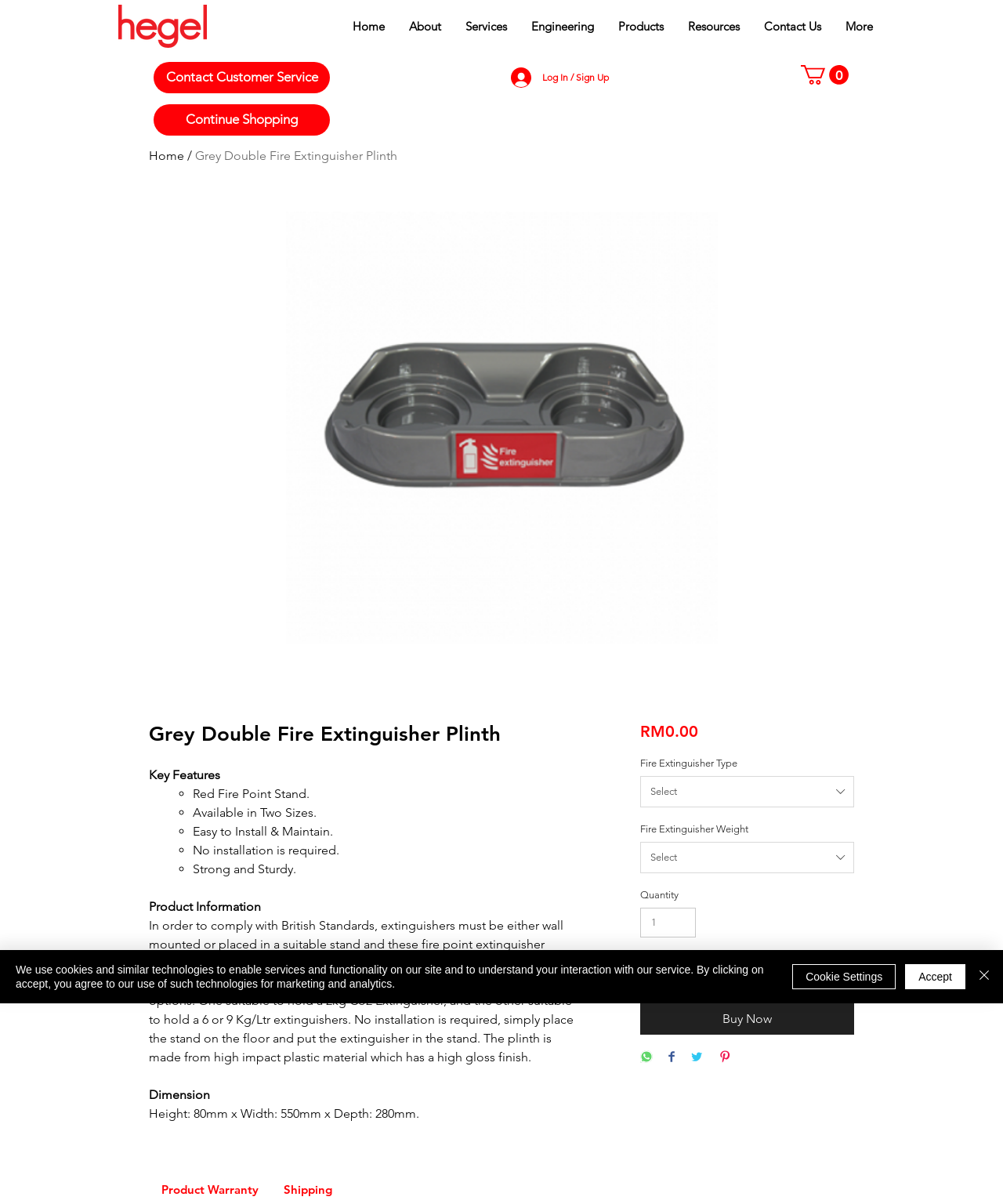Find the bounding box coordinates of the clickable region needed to perform the following instruction: "Click the Cart with 0 items button". The coordinates should be provided as four float numbers between 0 and 1, i.e., [left, top, right, bottom].

[0.798, 0.054, 0.846, 0.07]